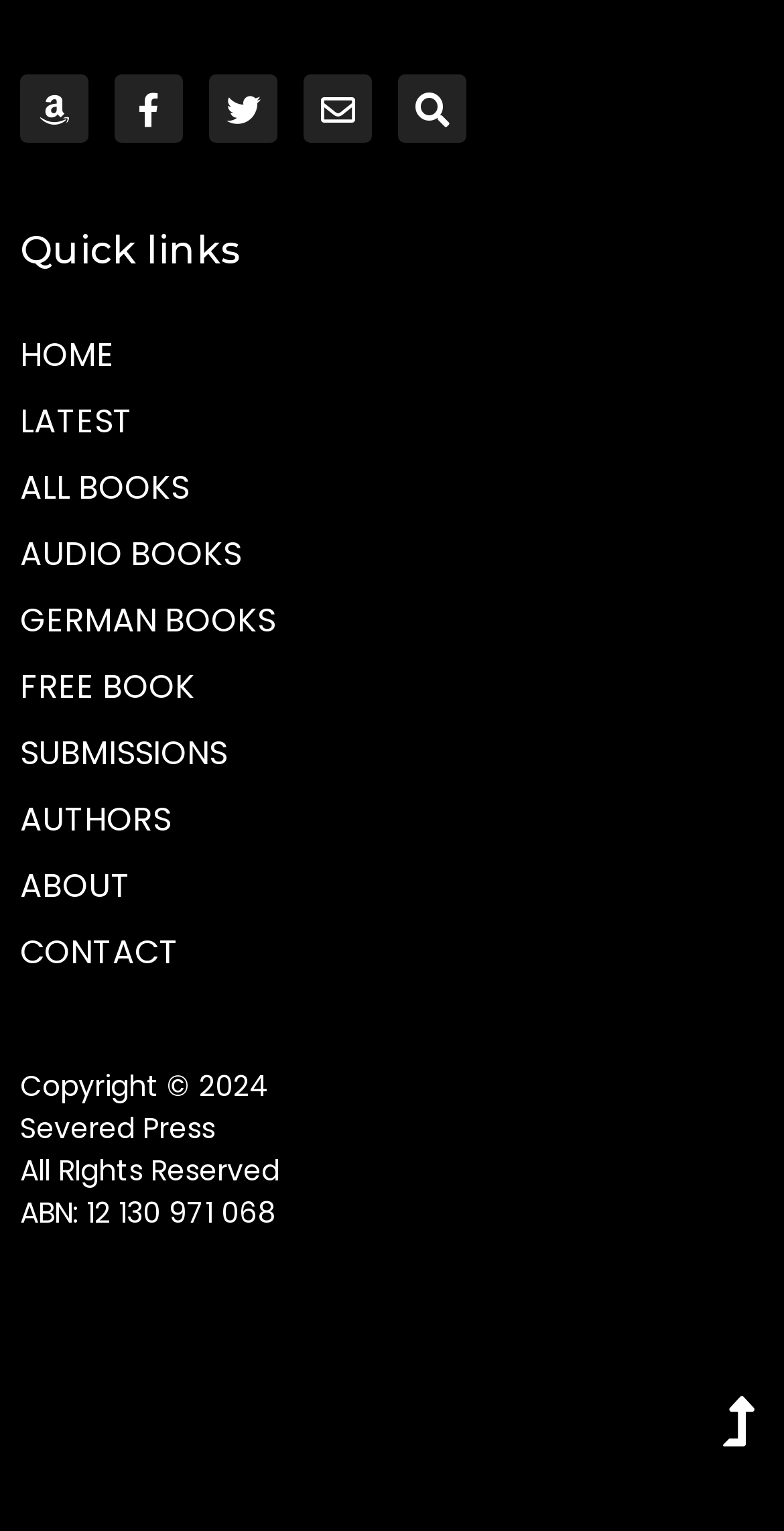Please find the bounding box coordinates for the clickable element needed to perform this instruction: "Search for something".

[0.508, 0.049, 0.595, 0.093]